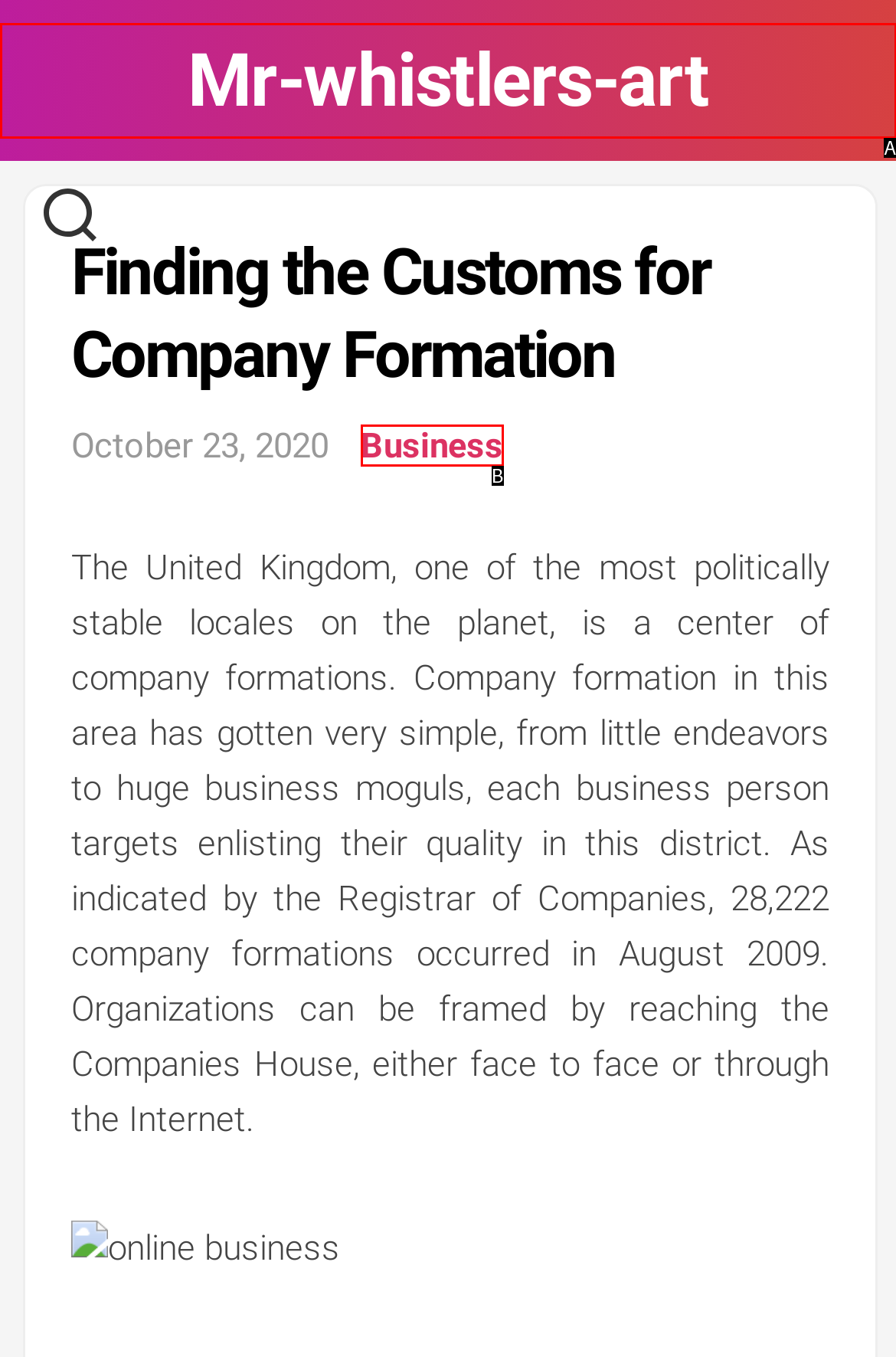Tell me which one HTML element best matches the description: Business
Answer with the option's letter from the given choices directly.

B